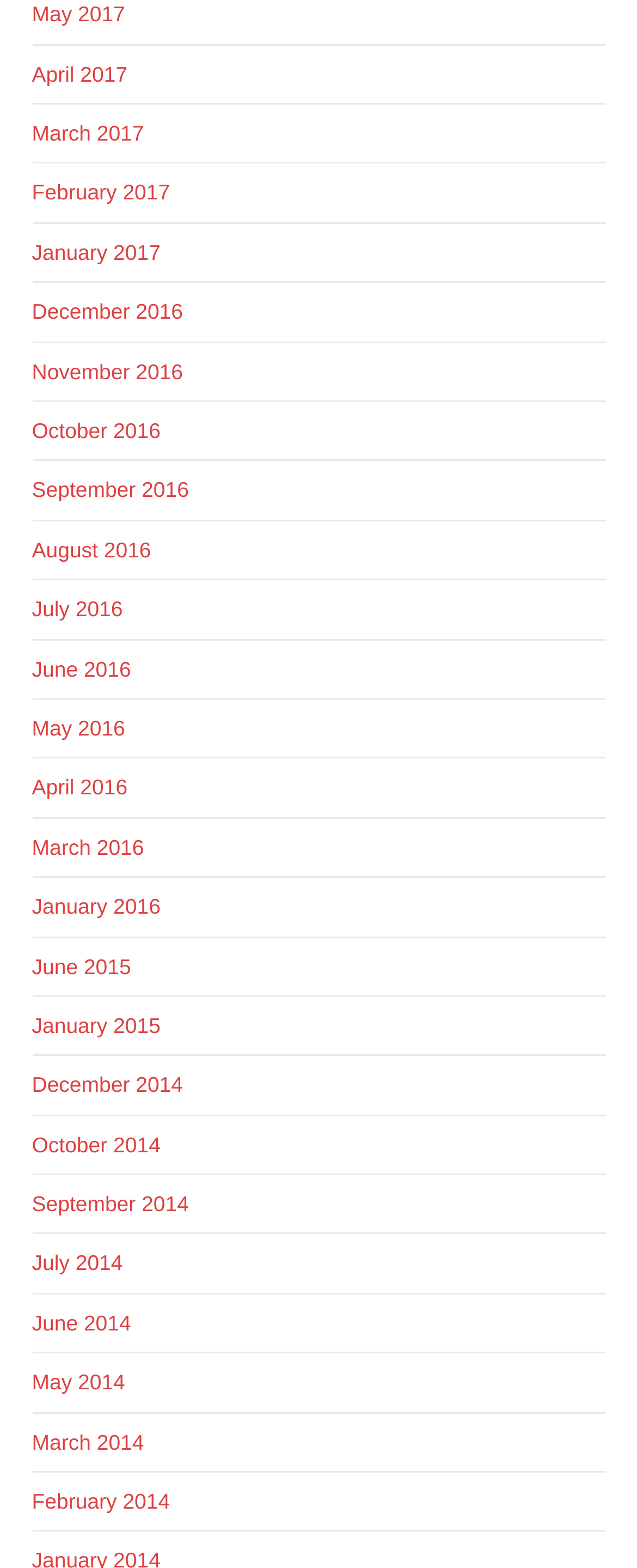How many links are there in 2016?
Examine the image and give a concise answer in one word or a short phrase.

12